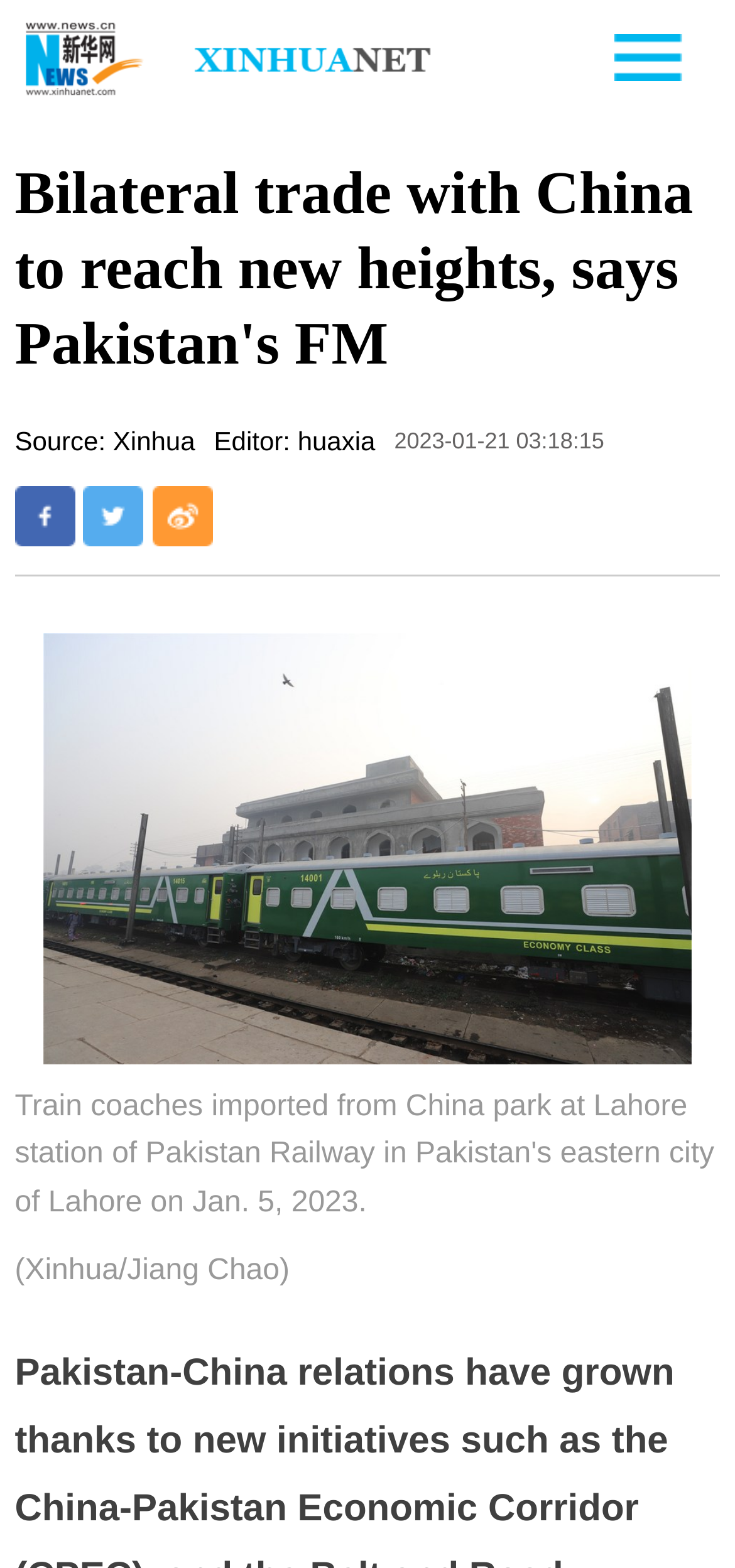Using the provided element description: "title="分享到新浪微博"", determine the bounding box coordinates of the corresponding UI element in the screenshot.

[0.207, 0.31, 0.289, 0.348]